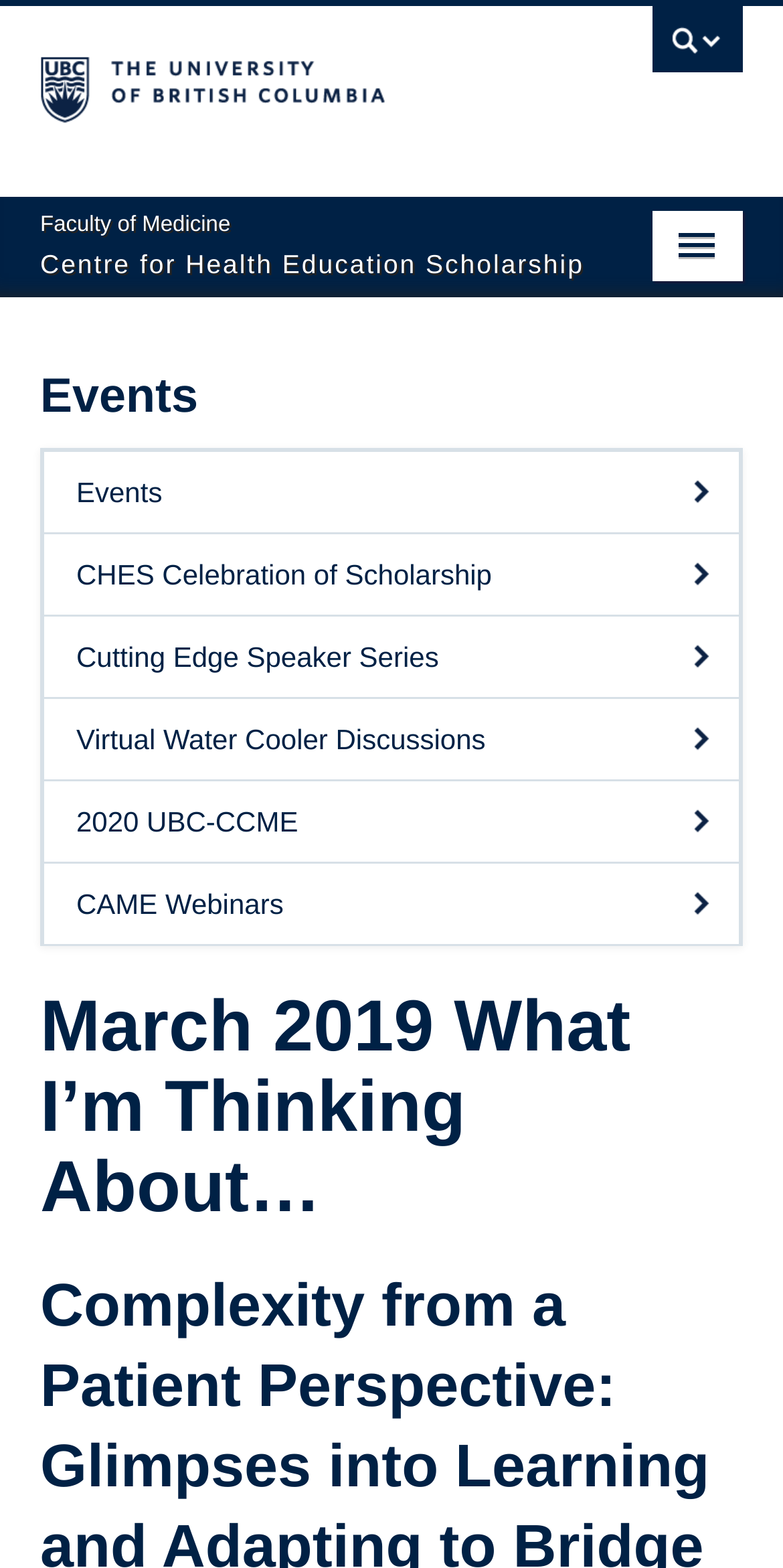How many menu items are there under 'About CHES'?
From the details in the image, answer the question comprehensively.

I found the answer by looking at the button element with the text 'expand About CHES menu' and its properties, which suggests that there is one menu item under 'About CHES'.